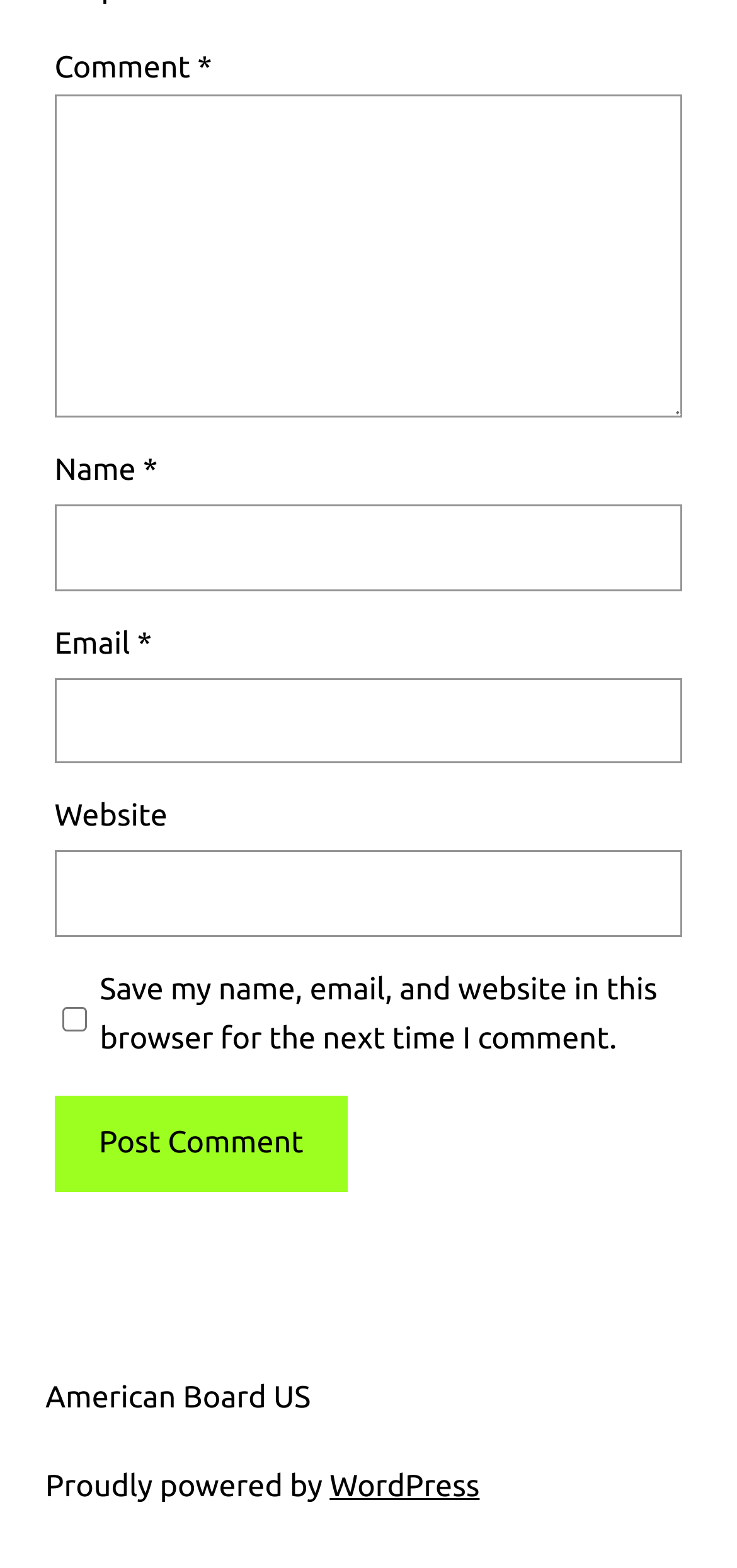How many links are at the bottom of the page?
Make sure to answer the question with a detailed and comprehensive explanation.

There are two links at the bottom of the page: 'American Board US' and 'WordPress', both of which are located below the 'Proudly powered by' text.